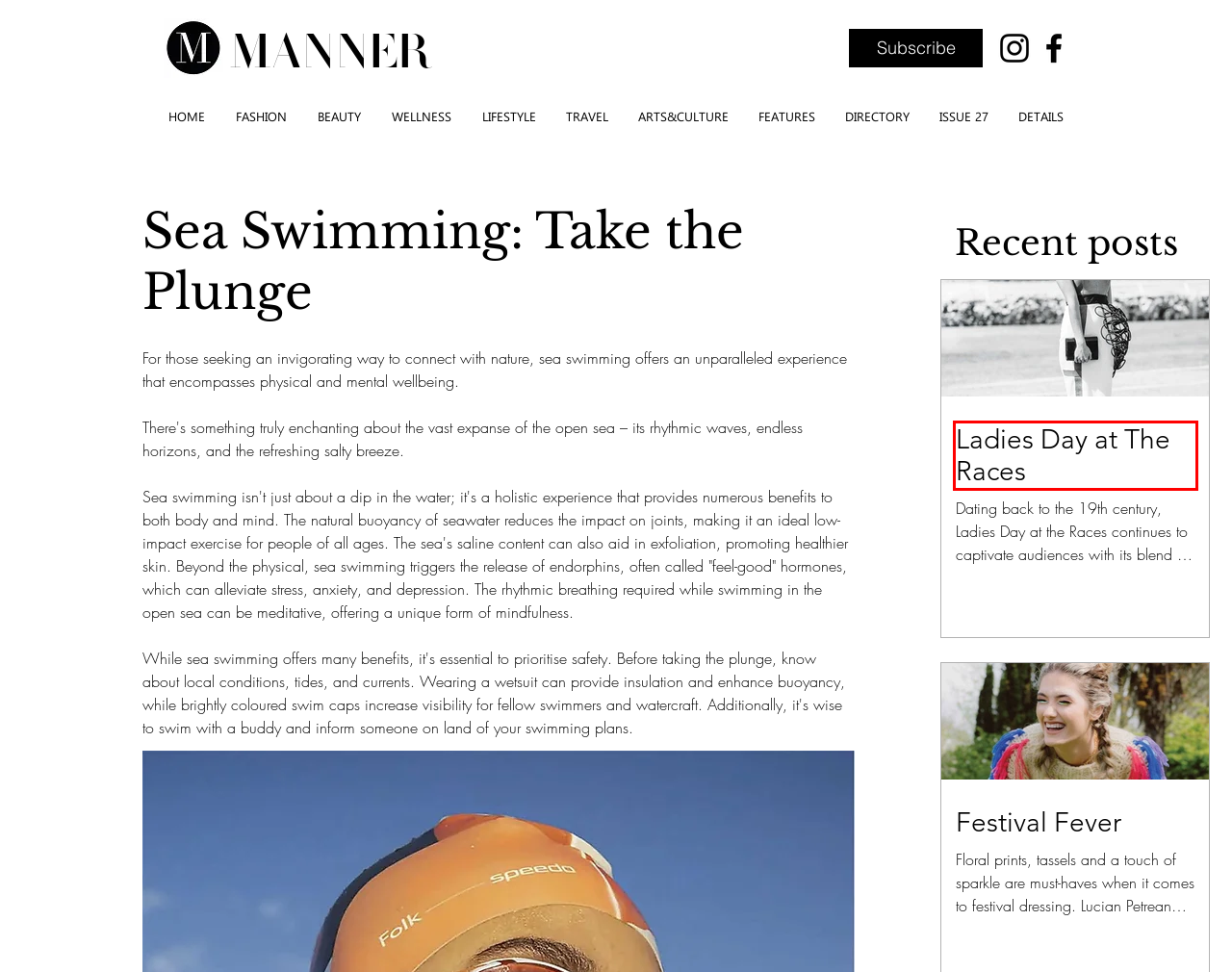Given a screenshot of a webpage featuring a red bounding box, identify the best matching webpage description for the new page after the element within the red box is clicked. Here are the options:
A. Manner Magazine | Fashion
B. Ladies Day at The Races
C. Manner Magazine | Beauty
D. Manner Magazine | Wellness
E. Manner Magazine | Lifestyle
F. Manner Magazine | Arts & Cutlure
G. Manner Magazine | Homepage
H. Manner Magazine | Directory

B